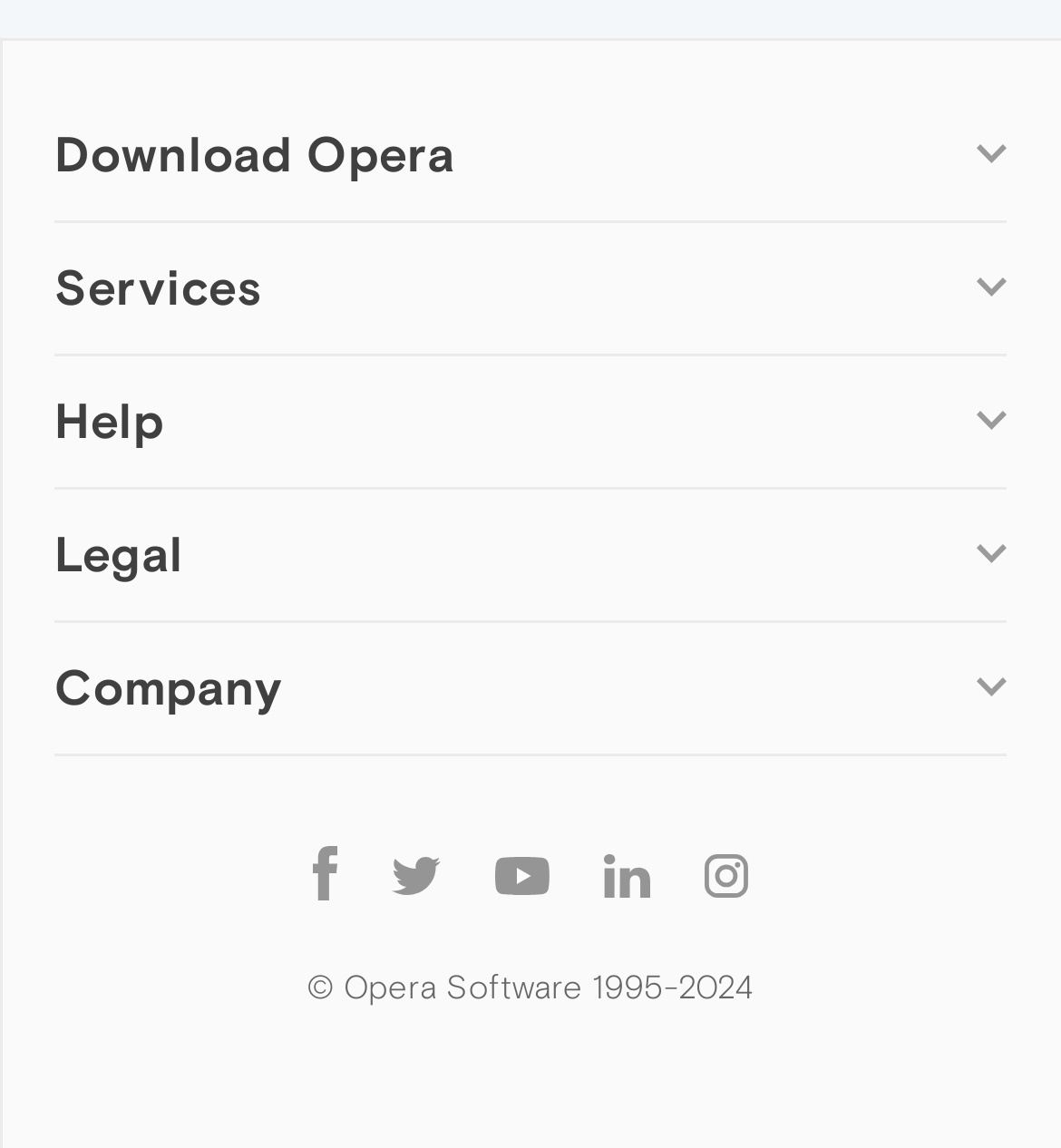Respond to the question below with a concise word or phrase:
How many types of Opera browsers are available for download?

6